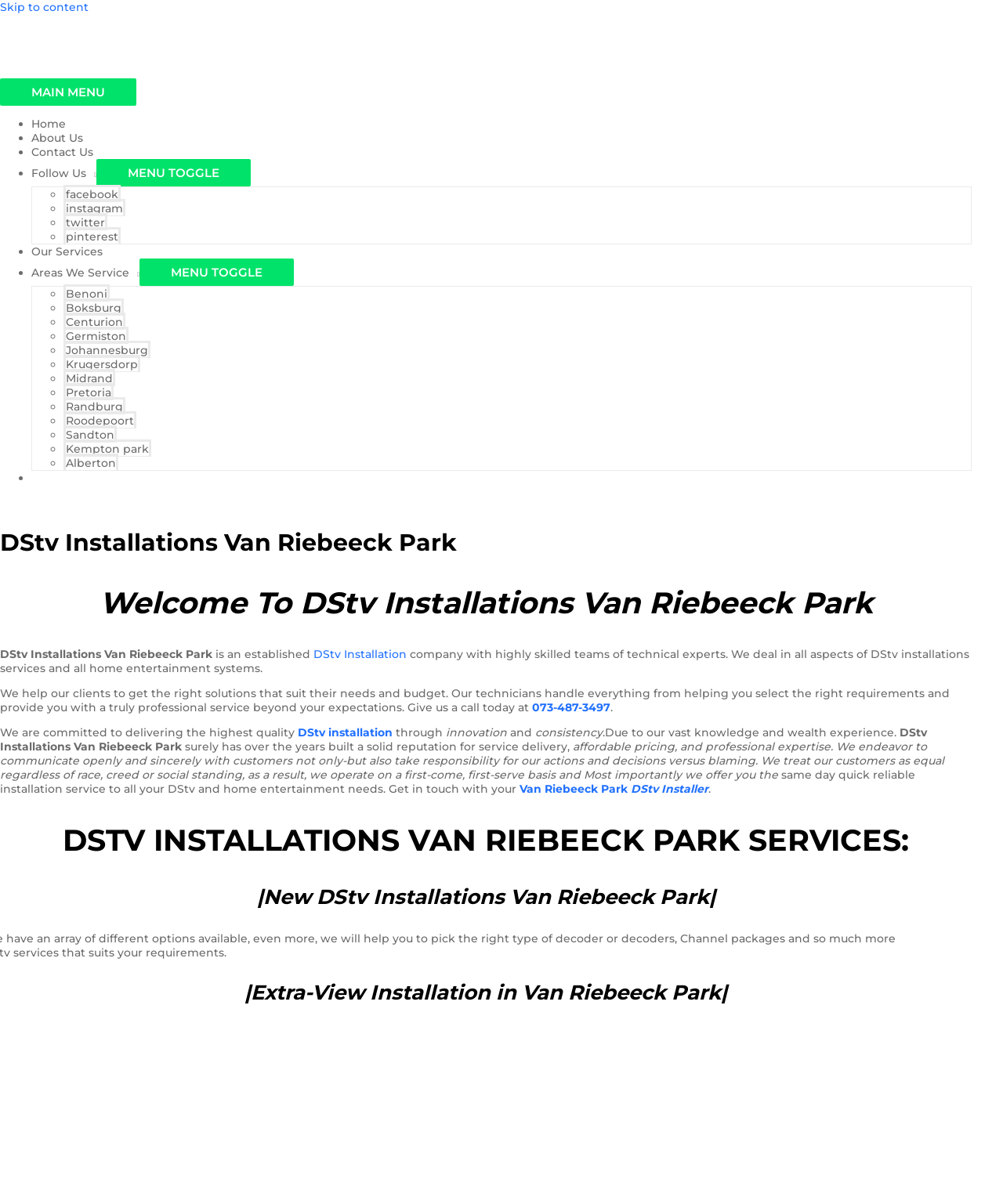Please provide the main heading of the webpage content.

DStv Installations Van Riebeeck Park